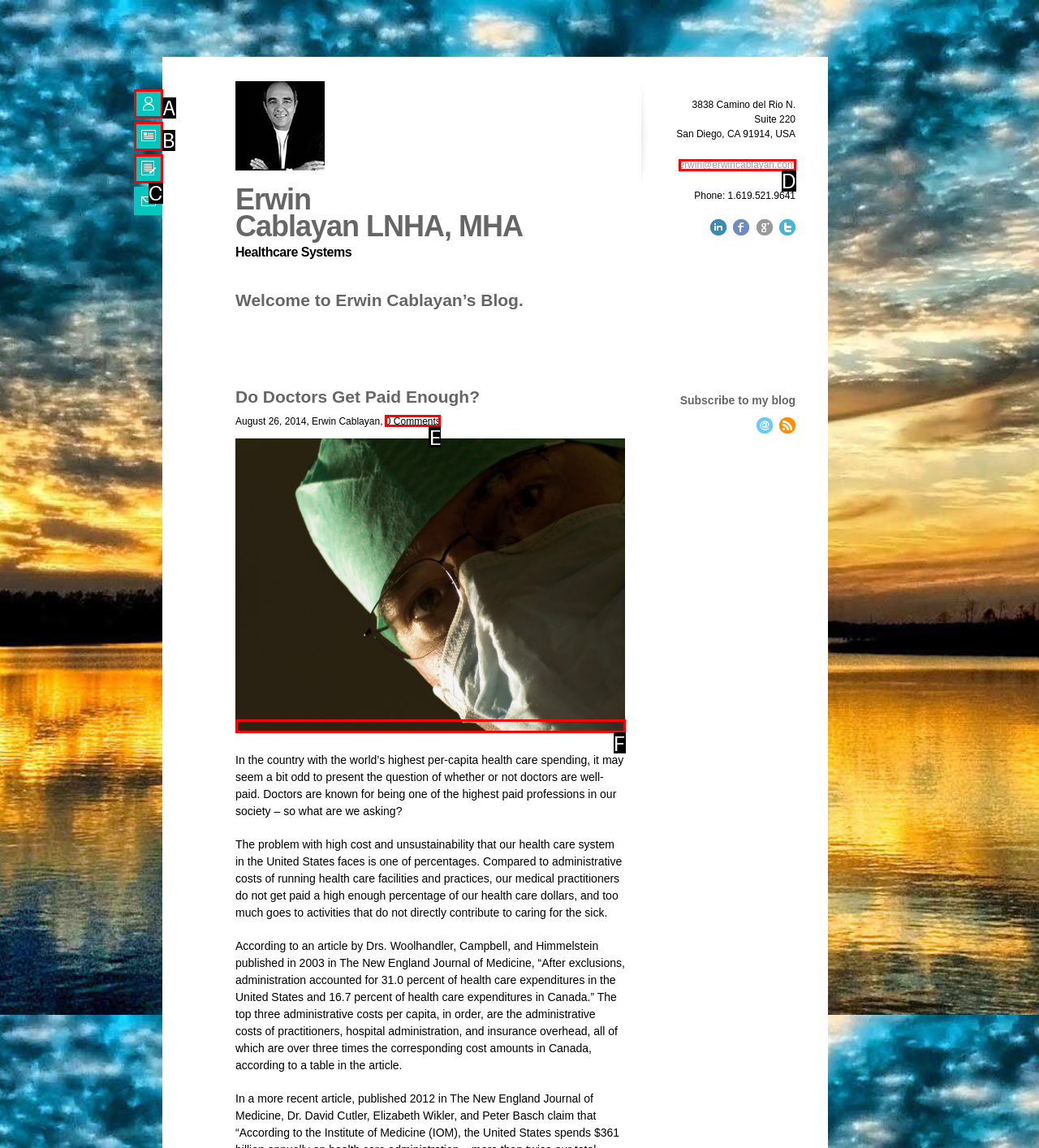Given the description: alt="Health Care Administration Costs", identify the HTML element that fits best. Respond with the letter of the correct option from the choices.

F